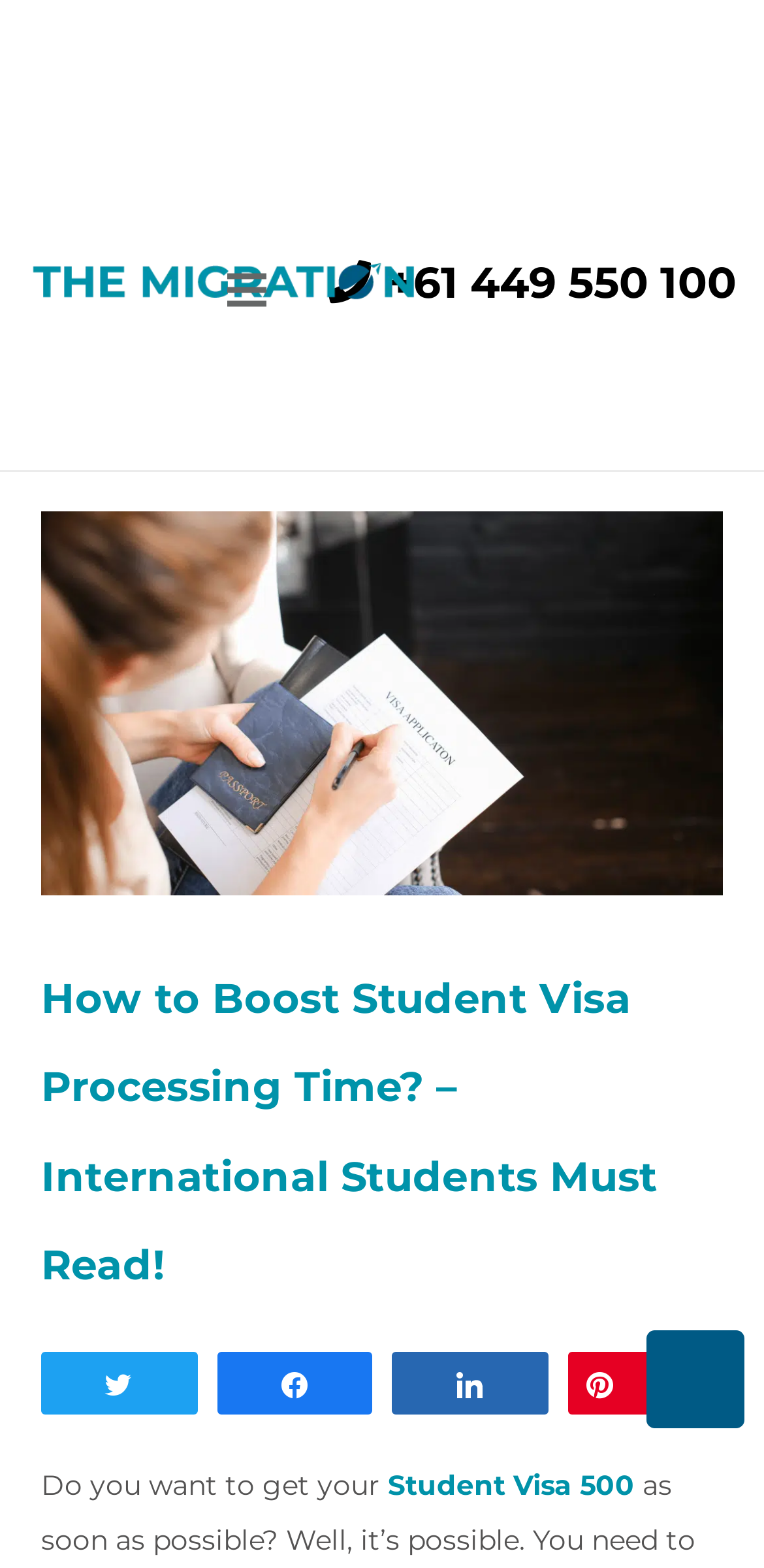Please find and provide the title of the webpage.

How to Boost Student Visa Processing Time? – International Students Must Read!